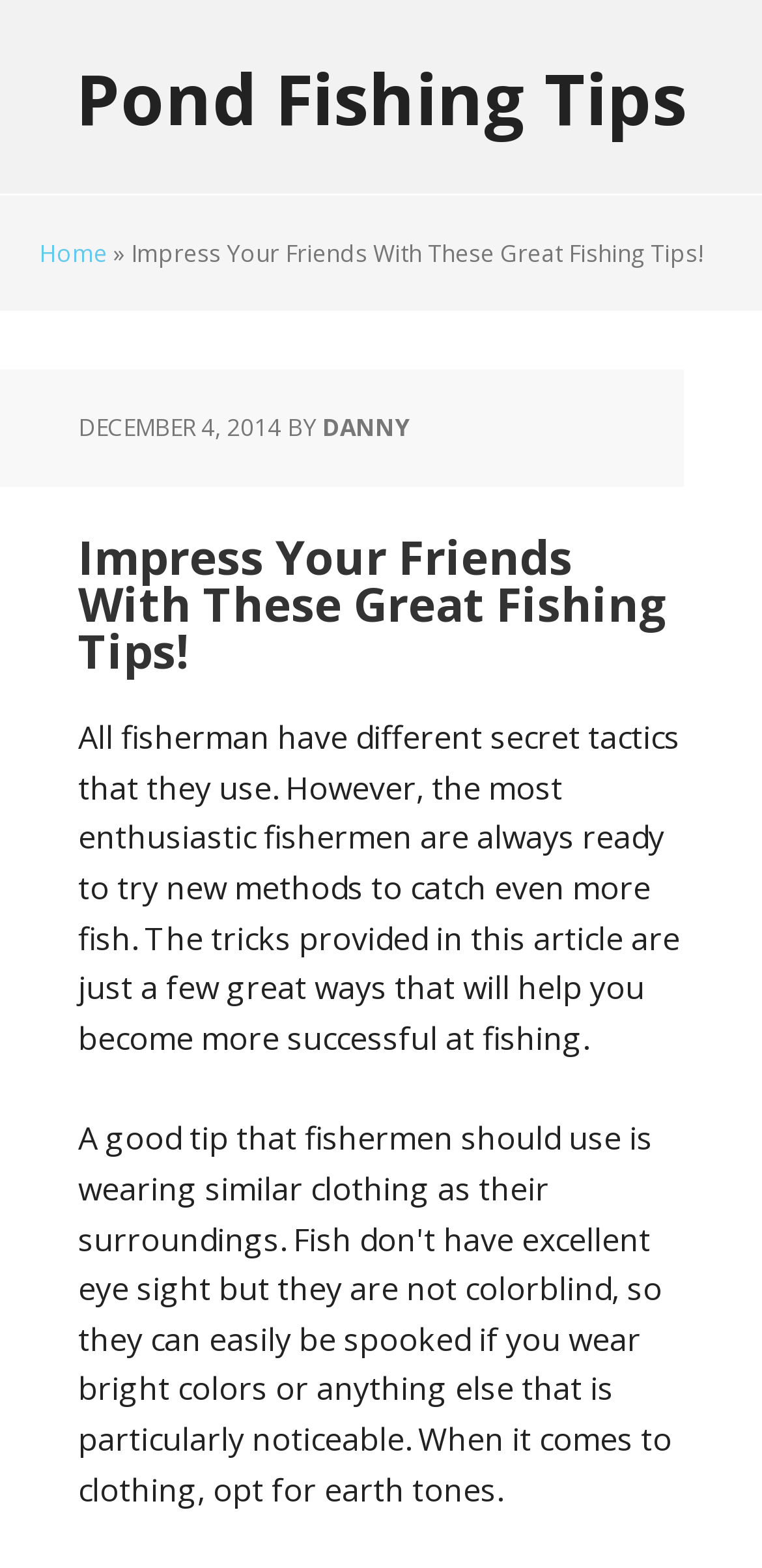Provide a brief response to the question below using a single word or phrase: 
What is the tone of the article?

enthusiastic